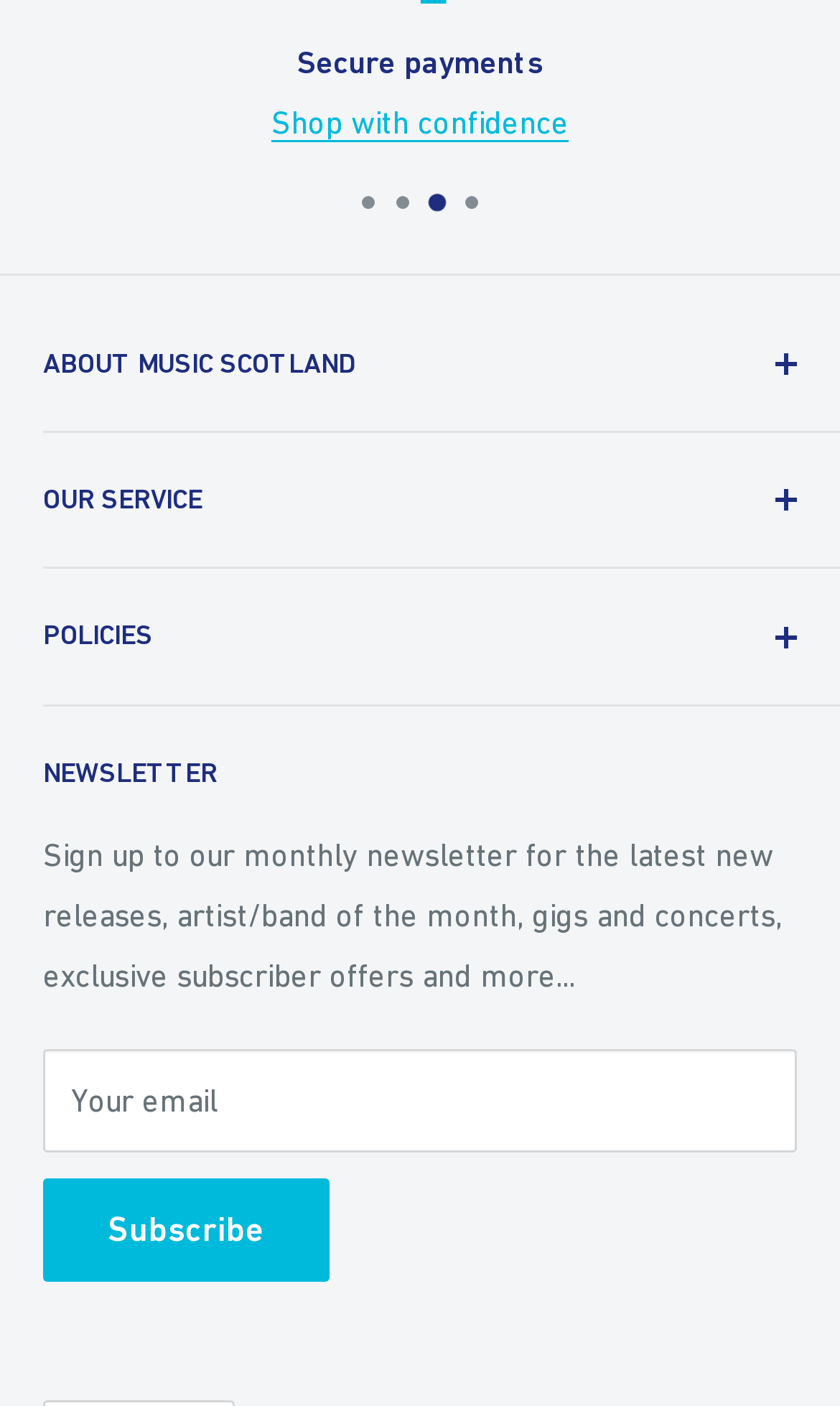Please identify the bounding box coordinates of the element I should click to complete this instruction: 'View OUR SERVICE'. The coordinates should be given as four float numbers between 0 and 1, like this: [left, top, right, bottom].

[0.051, 0.309, 0.949, 0.404]